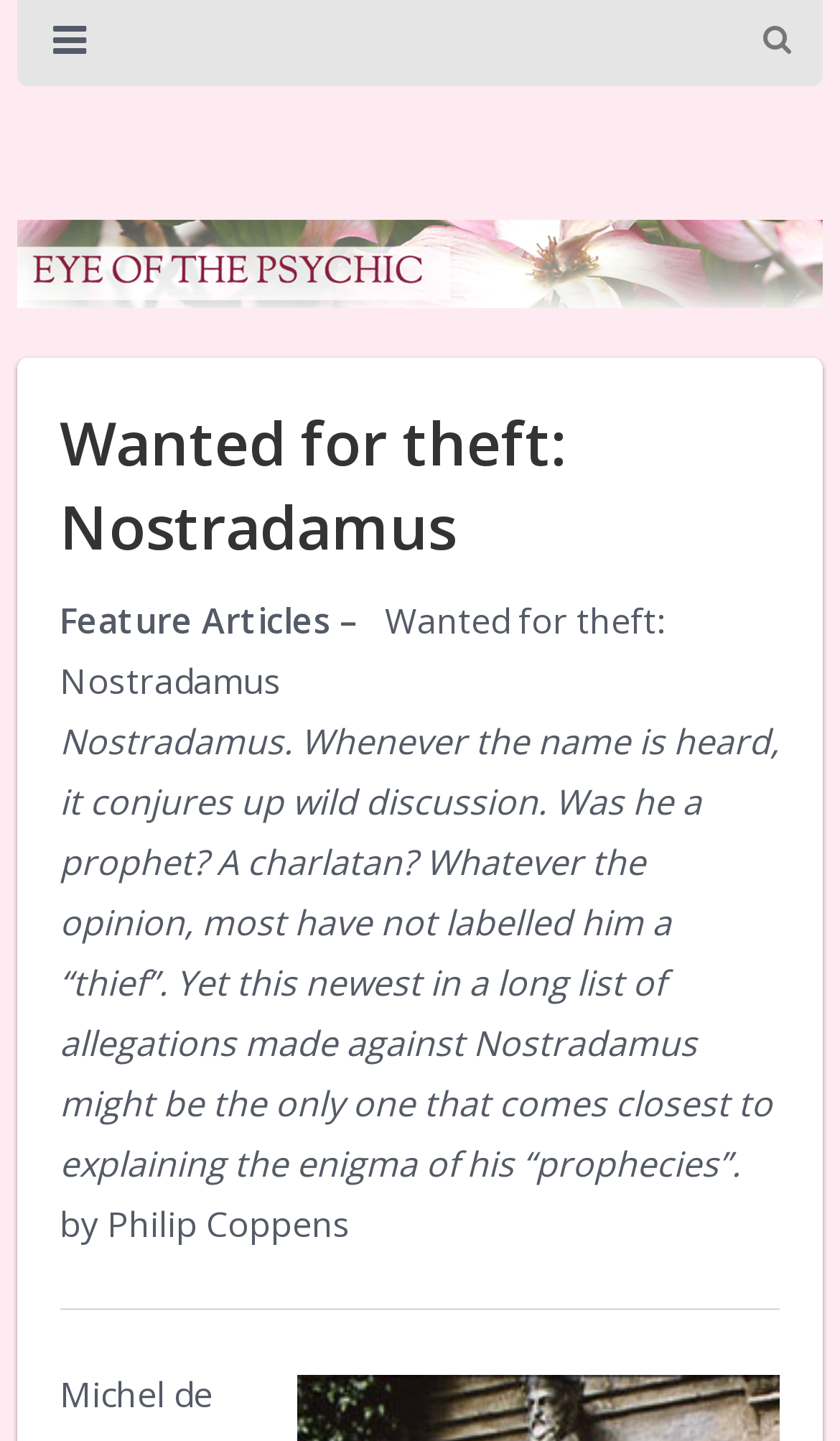Provide a thorough description of this webpage.

The webpage appears to be an article page, with a focus on a feature article about Nostradamus. At the top, there is a navigation link represented by an icon () on the right side, and another link with an icon () on the left side. Below these icons, the title "Eye Of The Psychic" is prominently displayed in a large font, accompanied by an image with the same title.

Below the title, there is a header section that contains the article title "Wanted for theft: Nostradamus" in a slightly smaller font. This title is followed by the subtitle "Feature Articles –" and then the main article text, which discusses Nostradamus and his prophecies. The article text is divided into paragraphs, with the first paragraph exploring the different opinions about Nostradamus and the latest allegation made against him.

At the bottom of the article, the author's name "by Philip Coppens" is displayed. A horizontal separator line is located below the author's name, separating the article content from the rest of the page.